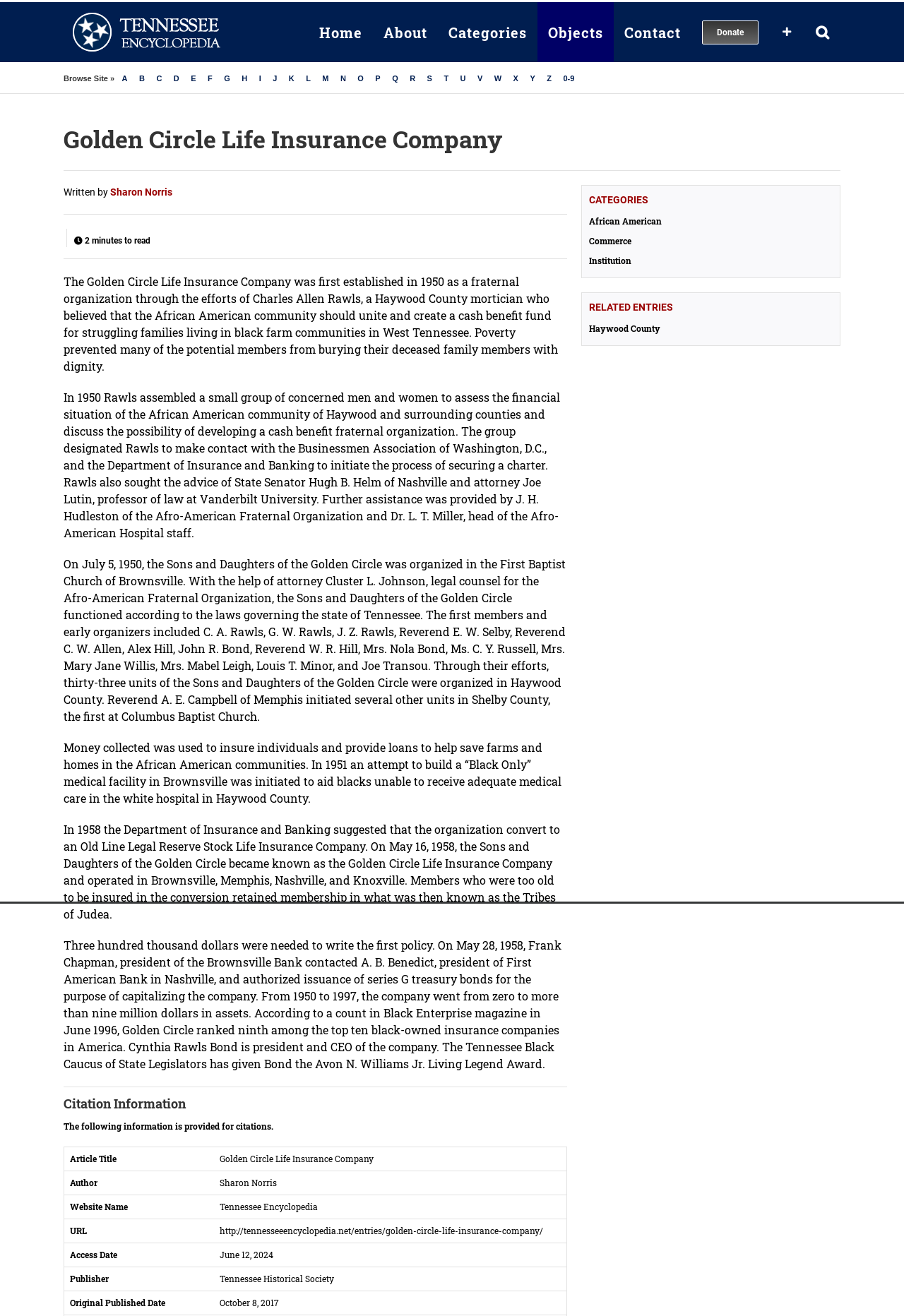Summarize the webpage with intricate details.

The webpage is about the Golden Circle Life Insurance Company, which was first established in 1950 as a fraternal organization. At the top left corner, there is a Tennessee Encyclopedia logo, and next to it, a navigation menu with links to "Home", "About", "Categories", "Objects", "Contact", "Donate", and "Toggle Sliding Bar". Below the logo, there is a "Browse Site" link, followed by an alphabetical list of links from "A" to "Z" and "0-9".

The main content of the webpage is divided into sections. The first section has a heading "Golden Circle Life Insurance Company" and provides a brief overview of the company's history, including its establishment, mission, and growth. The text is written by Sharon Norris and takes around 5-7 minutes to read.

The following sections provide more detailed information about the company's history, including its early days, the efforts of its founders, and its development over the years. There are several paragraphs of text, each describing a specific period or aspect of the company's history.

At the bottom of the page, there are three sections: "Citation Information", "CATEGORIES", and "RELATED ENTRIES". The "Citation Information" section provides details about the article, including its title, author, website name, URL, access date, publisher, and original published date. The "CATEGORIES" section lists three categories: "African American", "Commerce", and "Institution". The "RELATED ENTRIES" section has a link to "Haywood County".